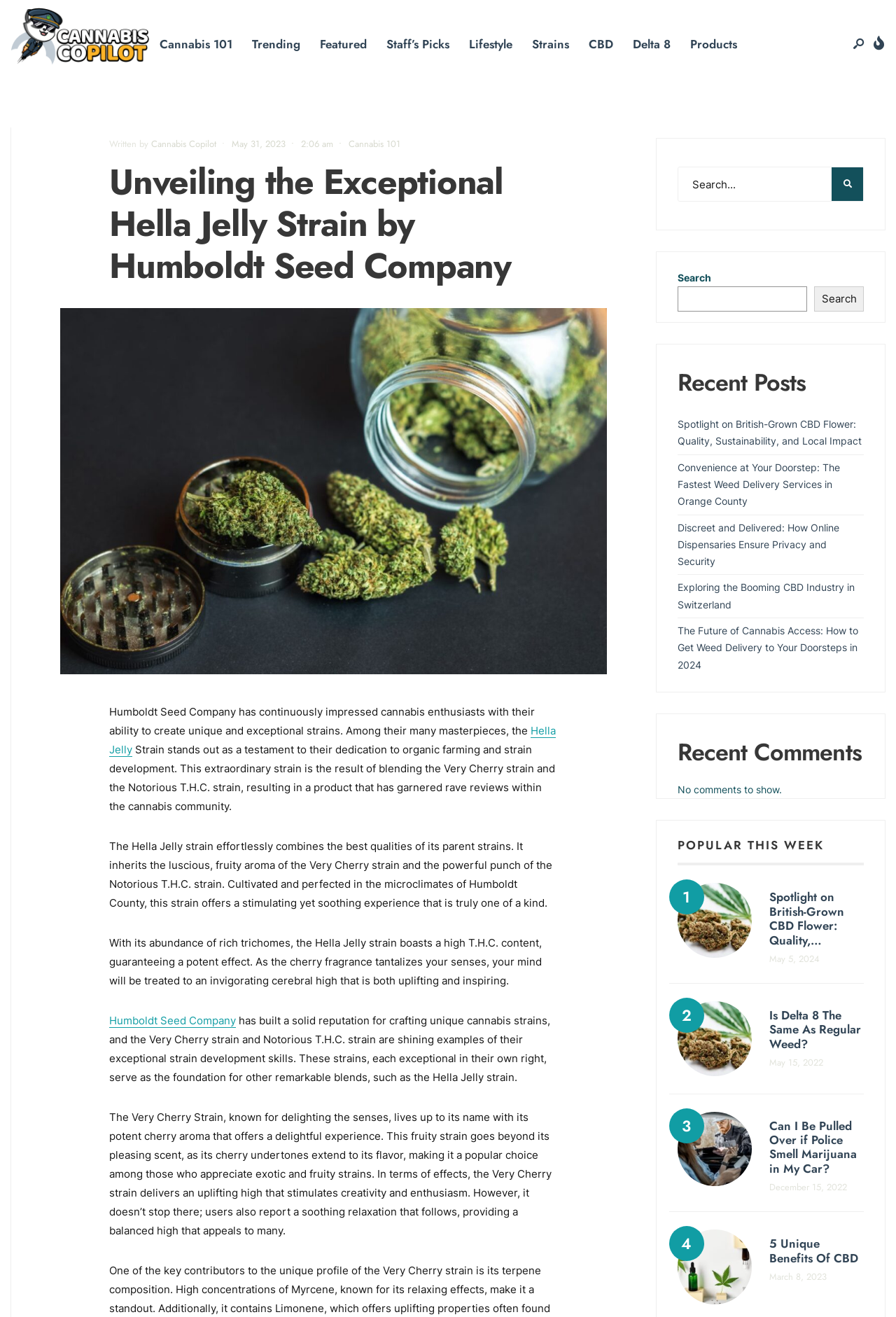What is the parent strain of Hella Jelly?
Based on the visual, give a brief answer using one word or a short phrase.

Very Cherry and Notorious T.H.C.